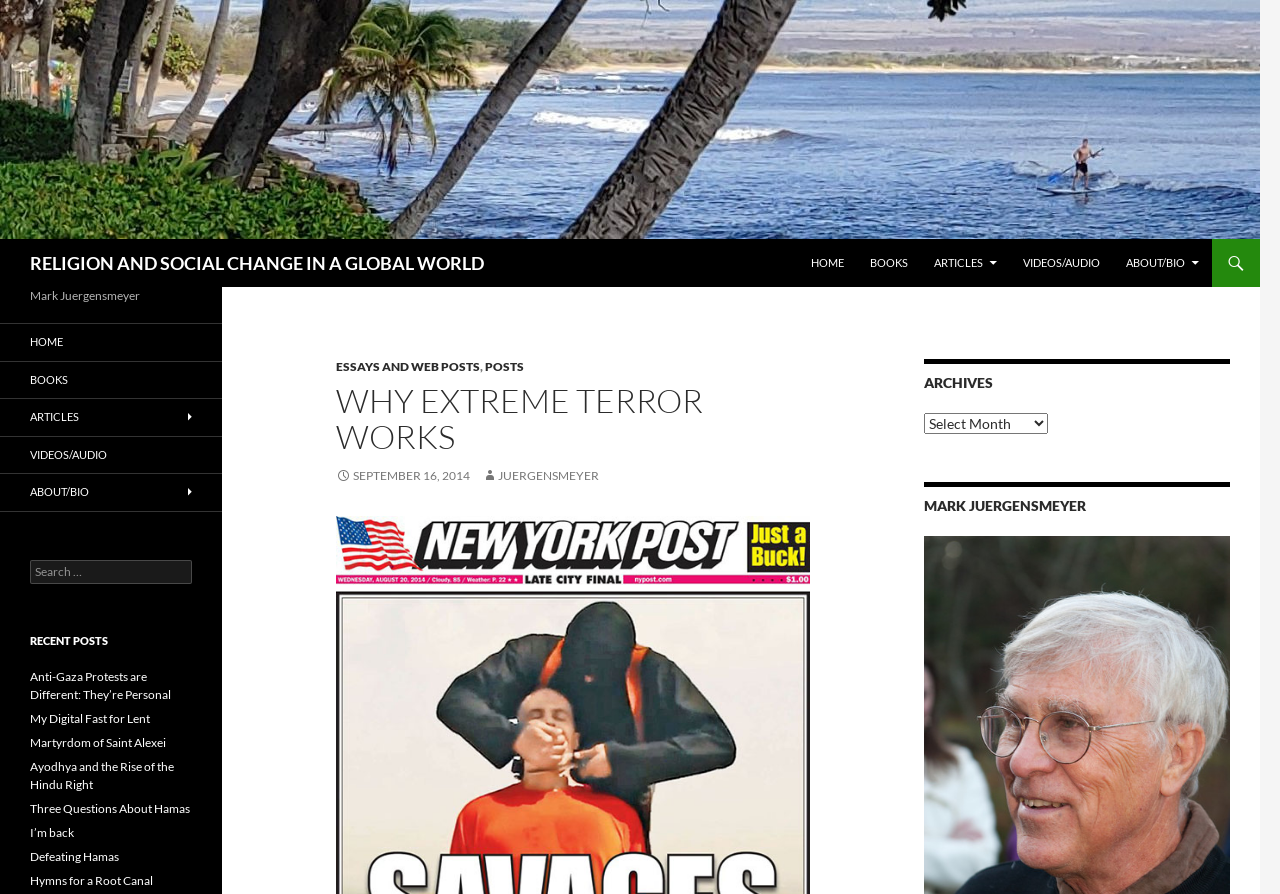Pinpoint the bounding box coordinates of the area that must be clicked to complete this instruction: "Go to home page".

[0.624, 0.267, 0.669, 0.321]